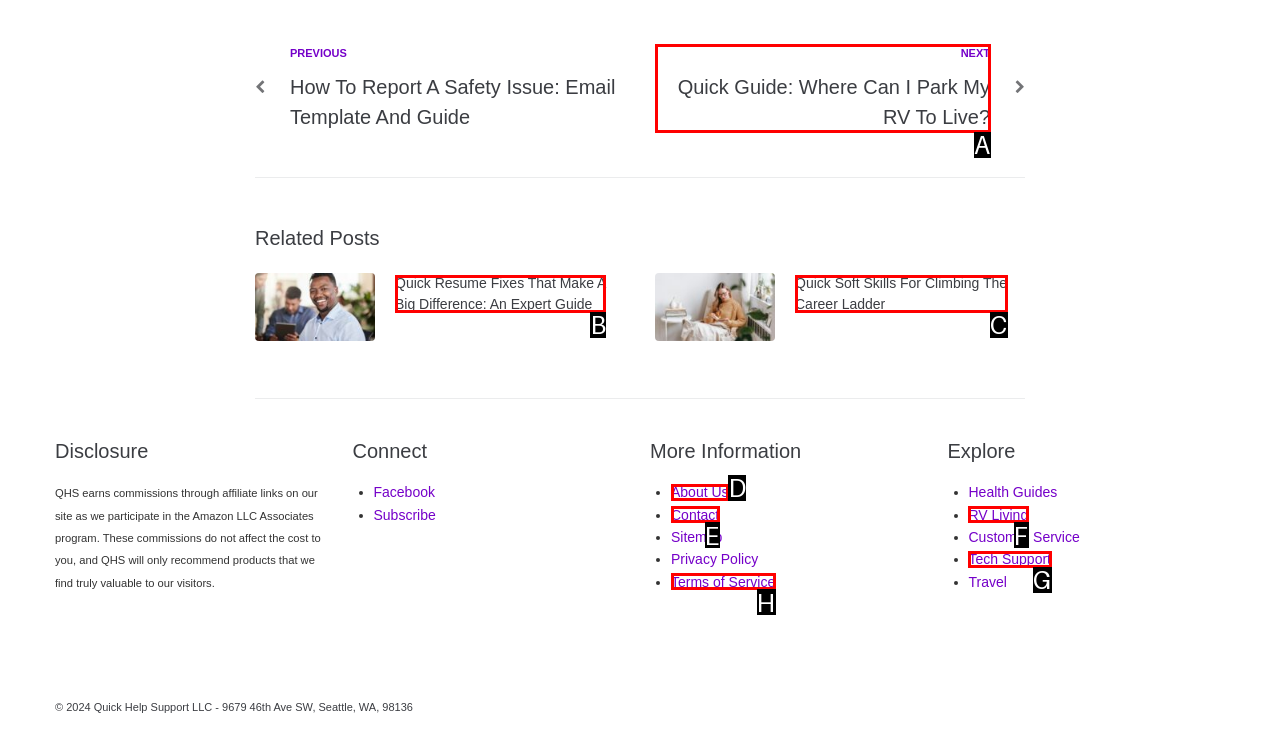Determine which option matches the element description: Terms of Service
Answer using the letter of the correct option.

H